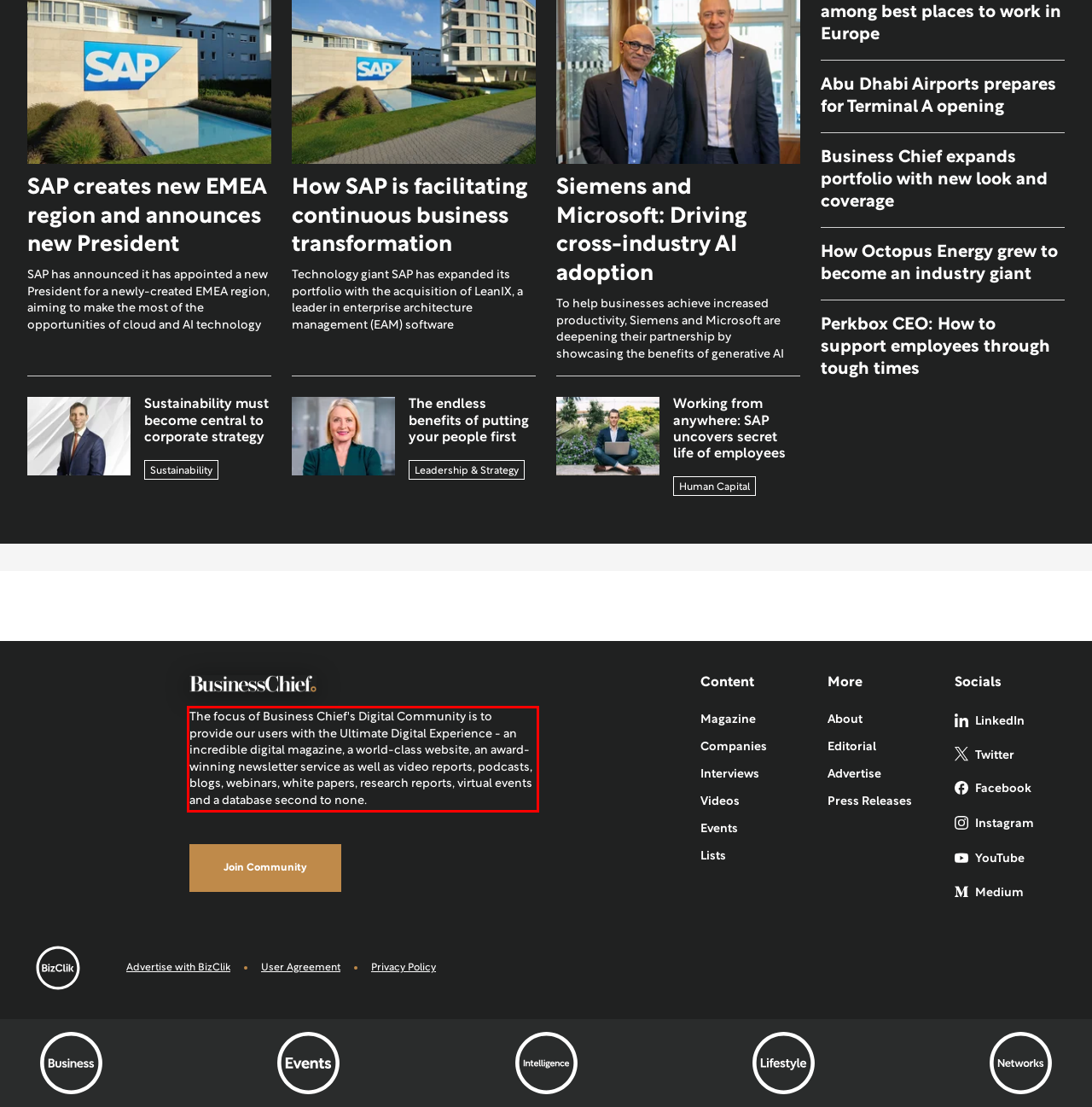Identify and extract the text within the red rectangle in the screenshot of the webpage.

The focus of Business Chief's Digital Community is to provide our users with the Ultimate Digital Experience - an incredible digital magazine, a world-class website, an award-winning newsletter service as well as video reports, podcasts, blogs, webinars, white papers, research reports, virtual events and a database second to none.